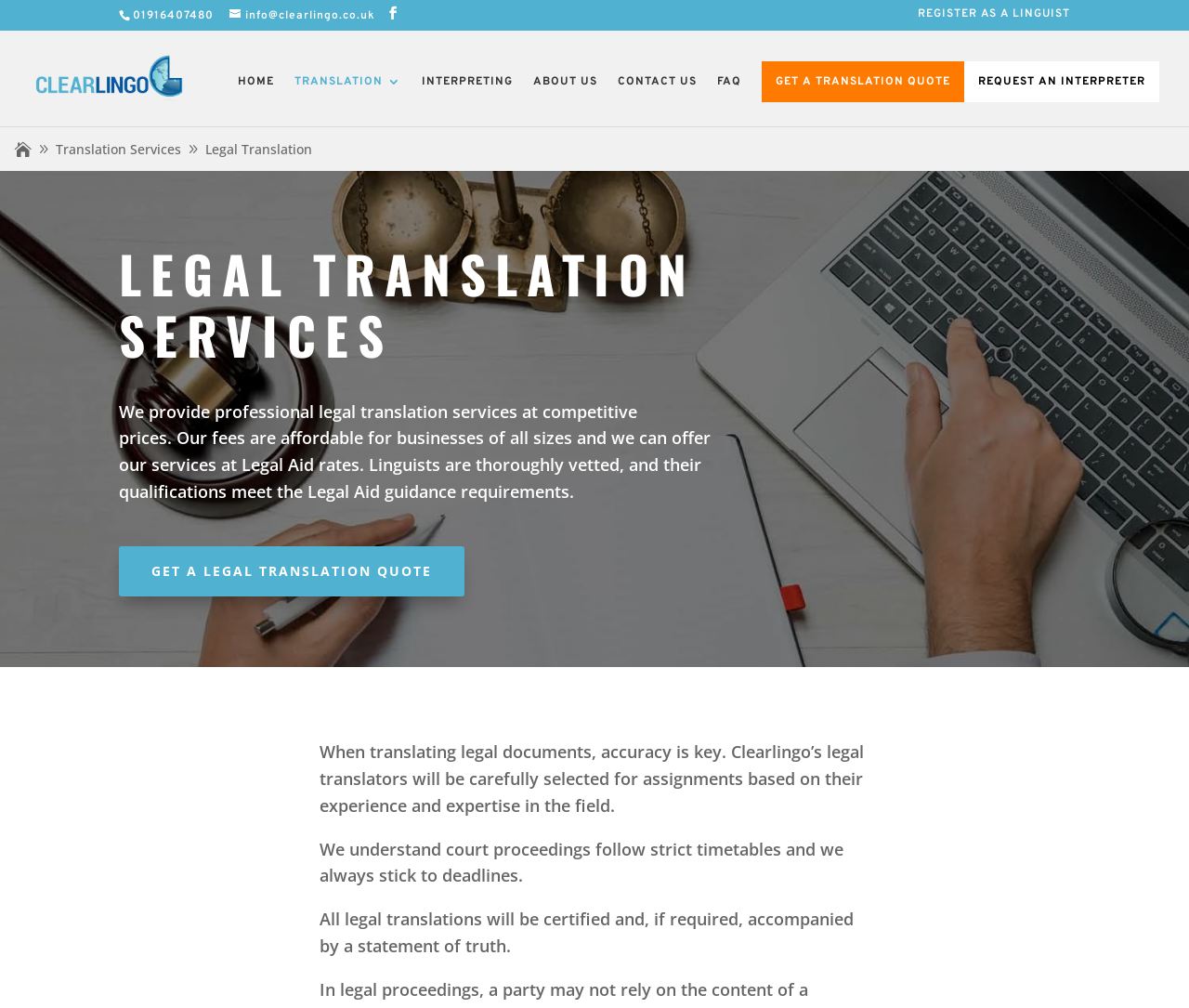Please find the bounding box coordinates of the element that needs to be clicked to perform the following instruction: "Get a translation quote". The bounding box coordinates should be four float numbers between 0 and 1, represented as [left, top, right, bottom].

[0.1, 0.542, 0.391, 0.591]